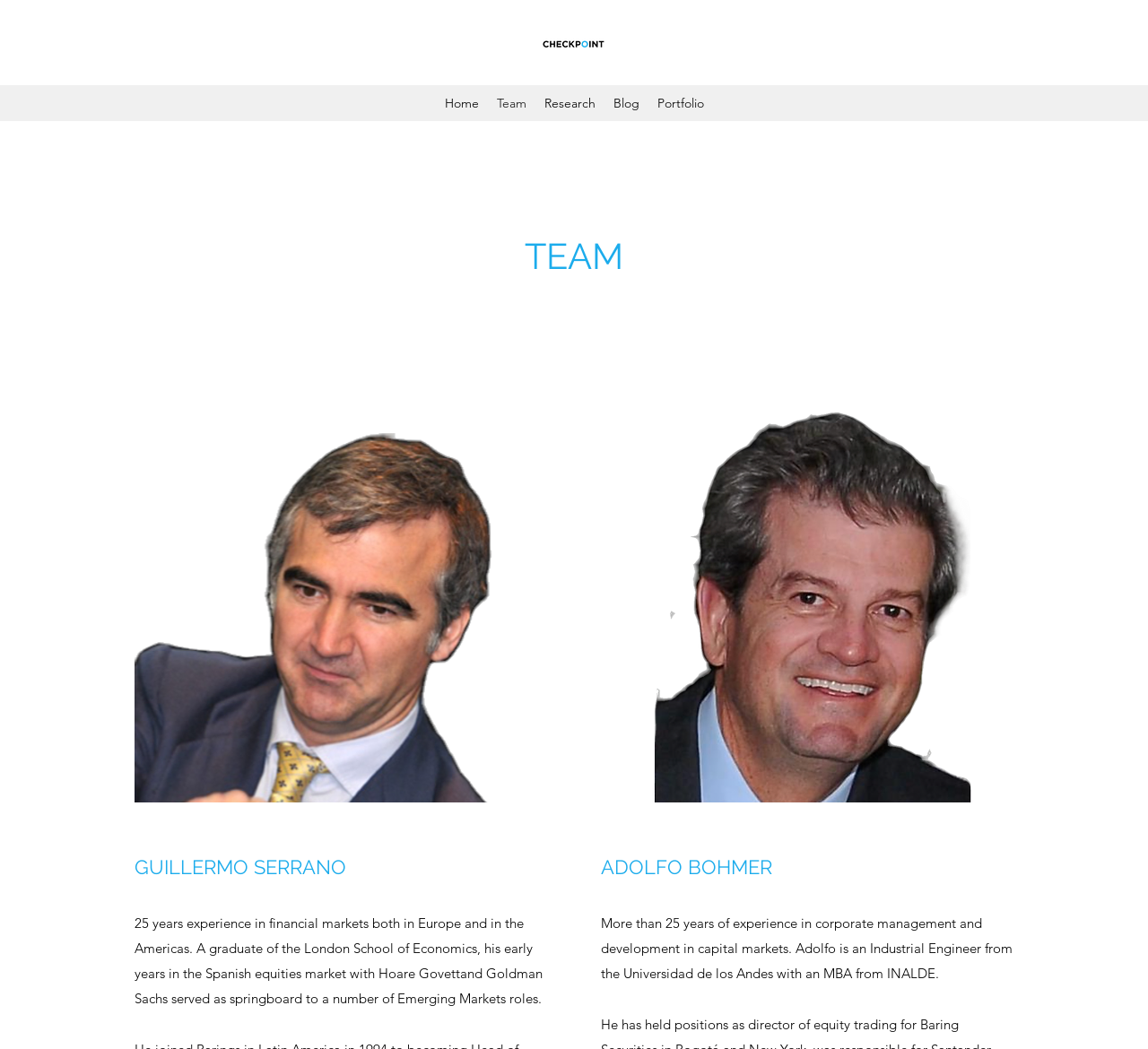Using details from the image, please answer the following question comprehensively:
What is the name of the university Adolfo Bohmer graduated from?

I looked at the webpage and found a section with a heading 'ADOLFO BOHMER' and a text describing his education, which mentions that he is an Industrial Engineer from the Universidad de los Andes.